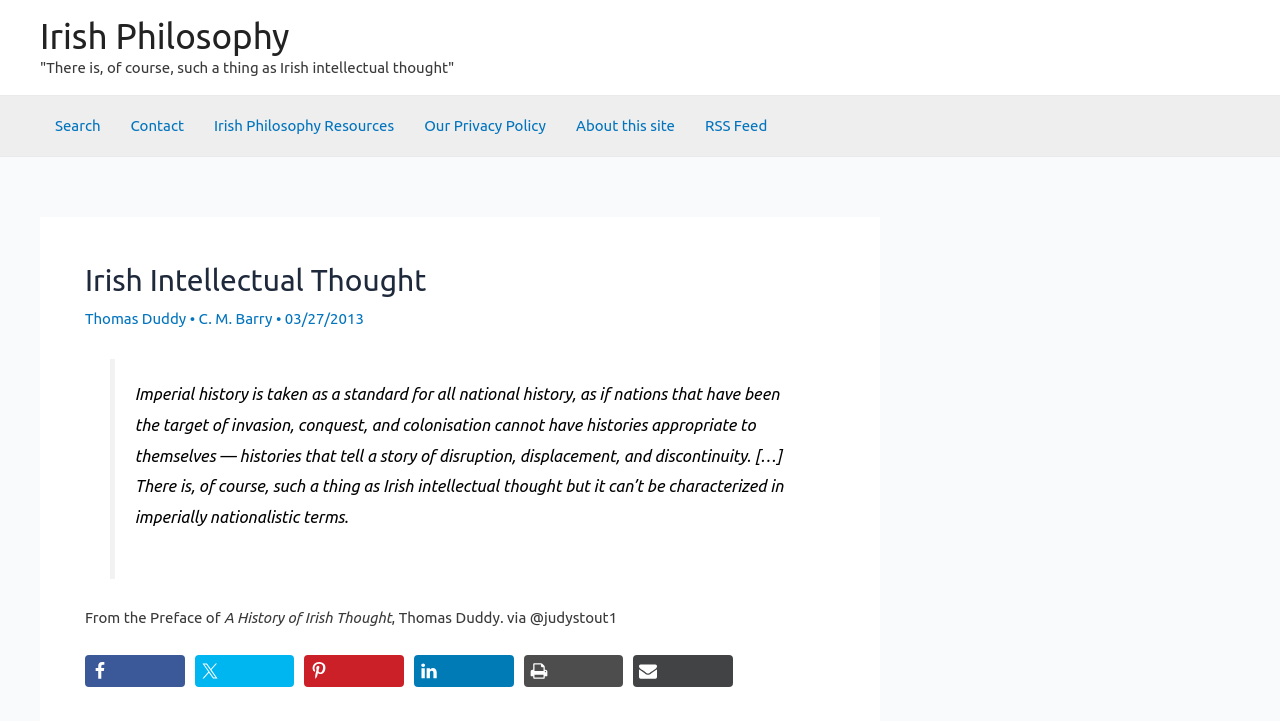From the details in the image, provide a thorough response to the question: What is the name of the philosophy resource?

I found the answer by looking at the navigation section of the webpage, where there are several links. One of the links is 'Irish Philosophy Resources', which suggests that it is a resource related to Irish philosophy.